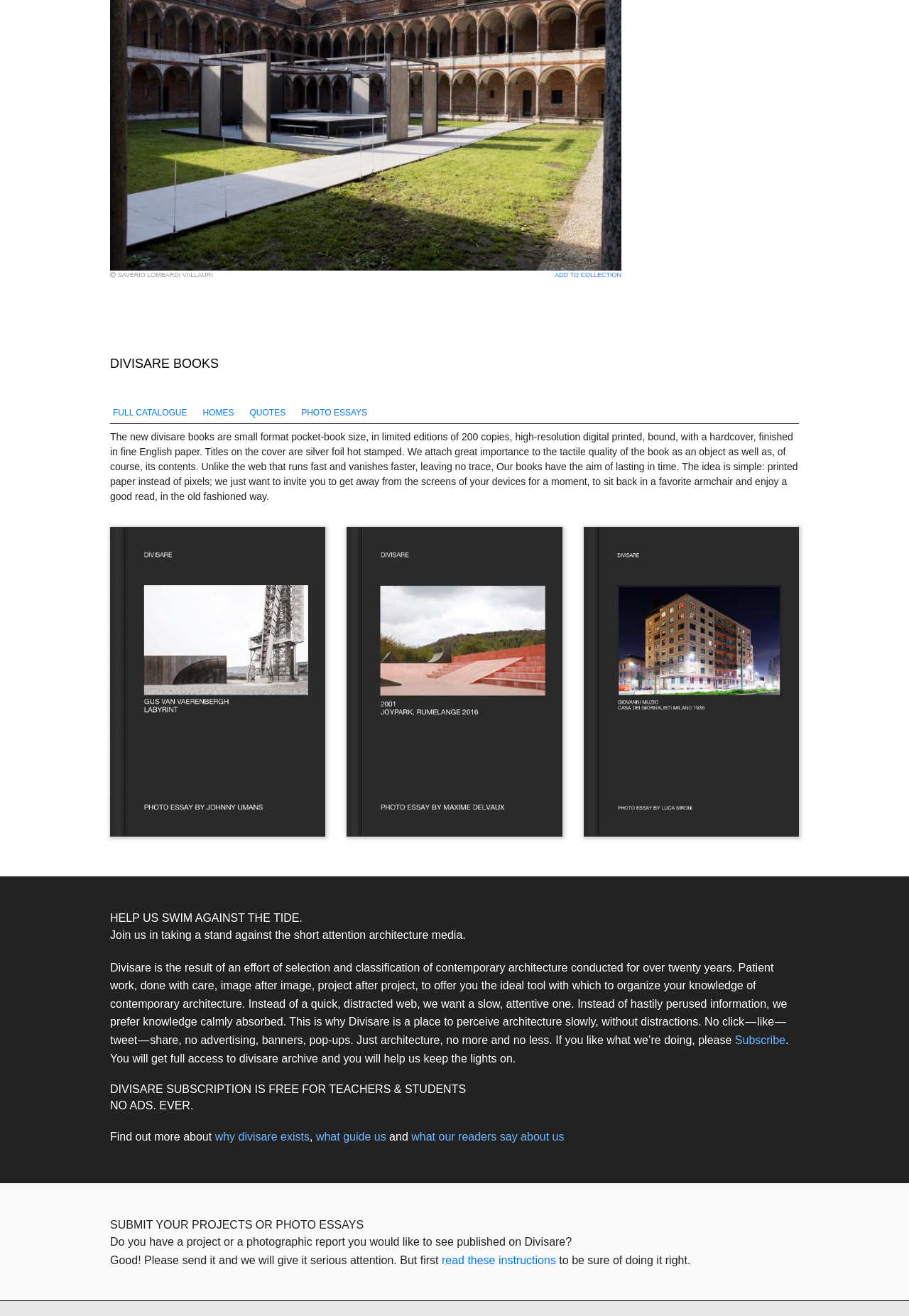Locate the bounding box coordinates of the area you need to click to fulfill this instruction: 'Submit email'. The coordinates must be in the form of four float numbers ranging from 0 to 1: [left, top, right, bottom].

None